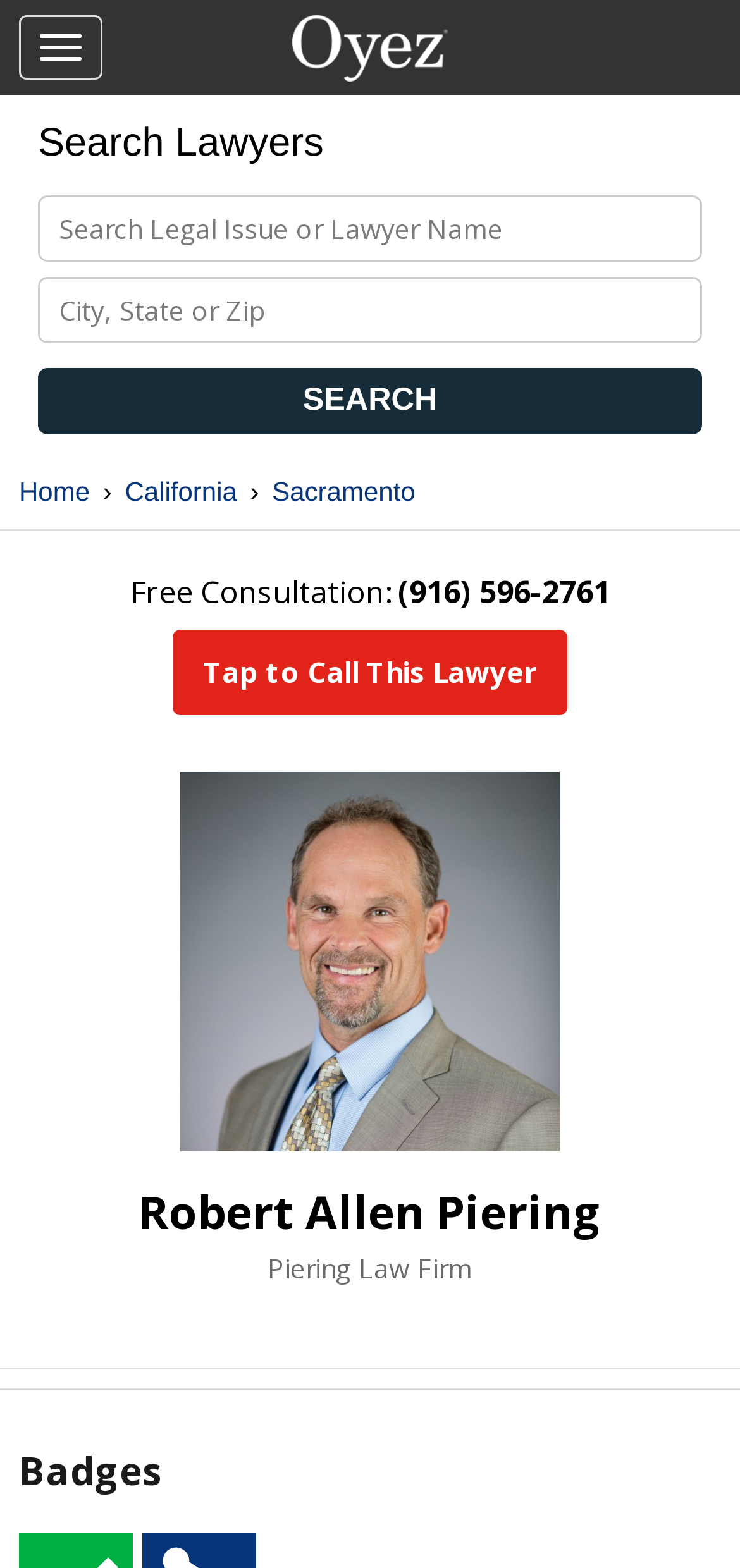Given the element description "Toggle navigation", identify the bounding box of the corresponding UI element.

[0.026, 0.01, 0.138, 0.051]